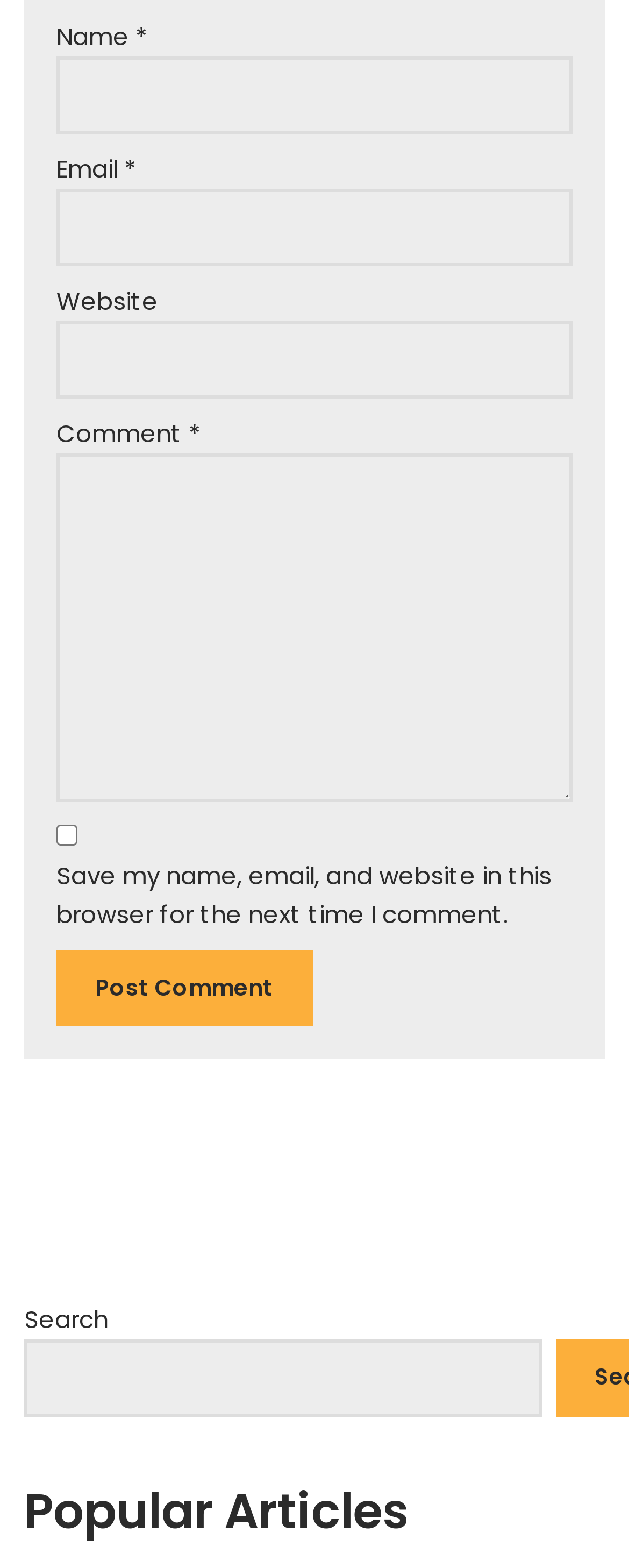Please respond to the question using a single word or phrase:
What is the first field to fill in the form?

Name